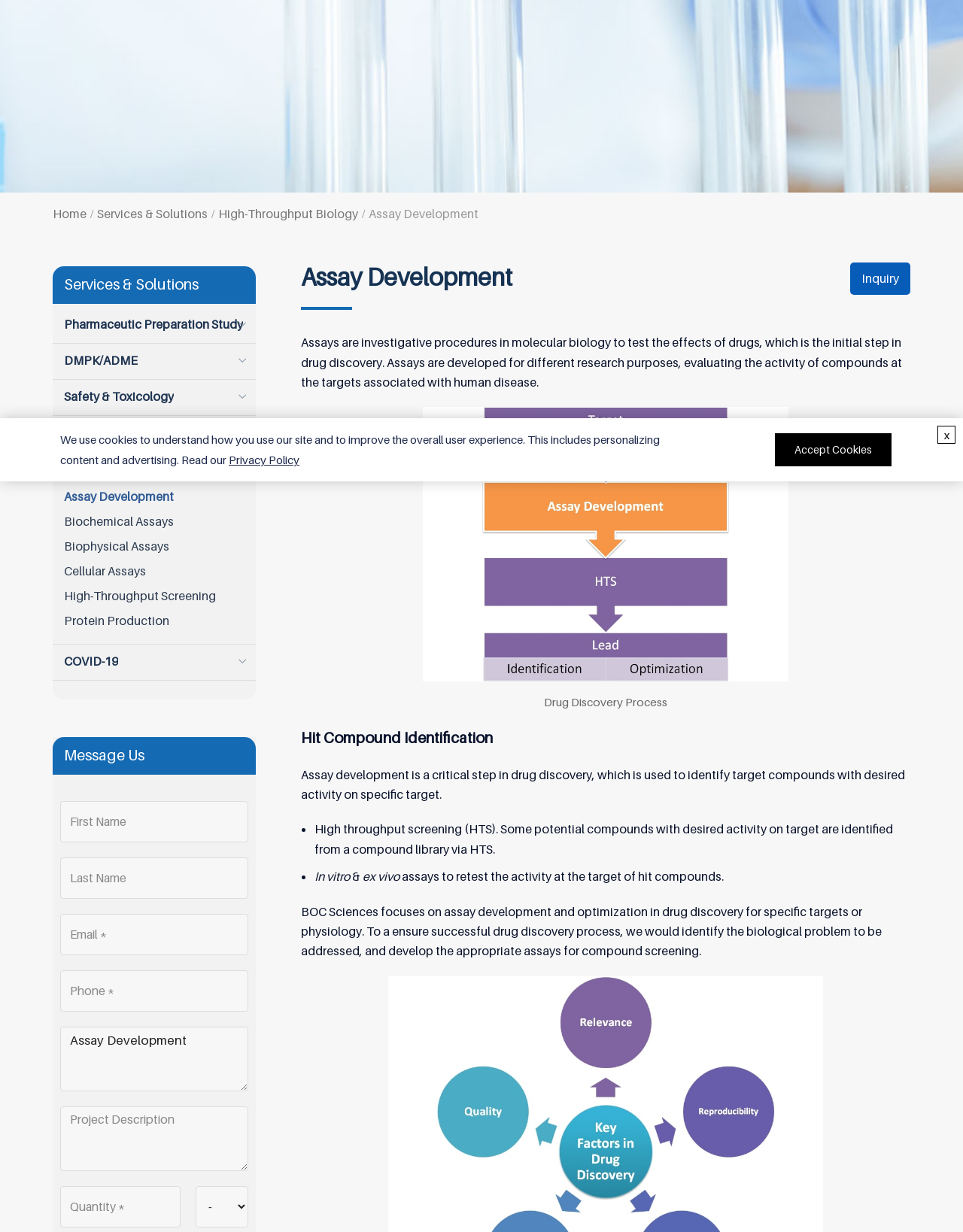Extract the bounding box coordinates for the UI element described as: "name="I_{SECTION:[Contact Information]}Phone" placeholder="Phone *"".

[0.062, 0.788, 0.258, 0.821]